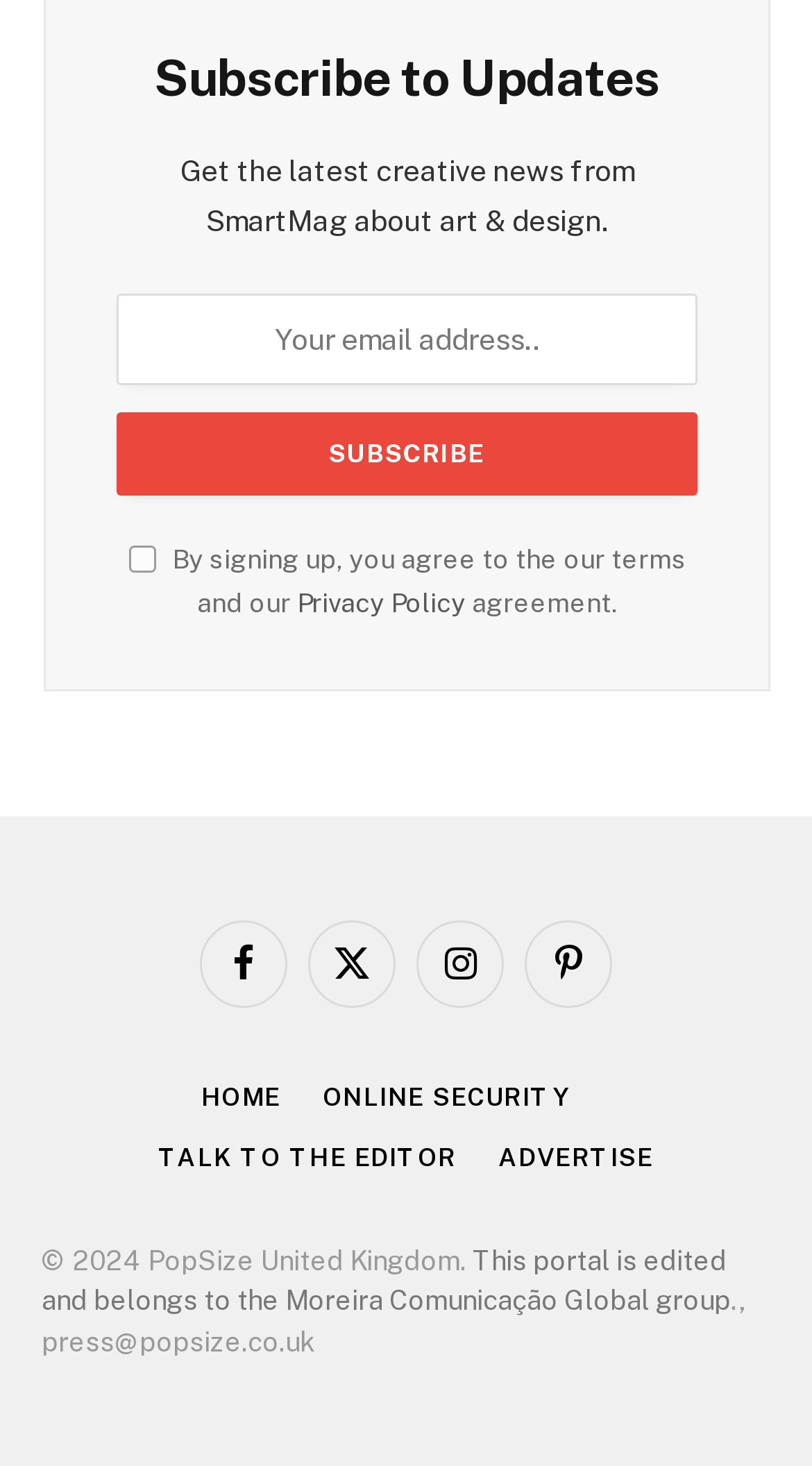Locate the bounding box coordinates of the element that should be clicked to execute the following instruction: "Subscribe to updates".

[0.145, 0.281, 0.858, 0.338]